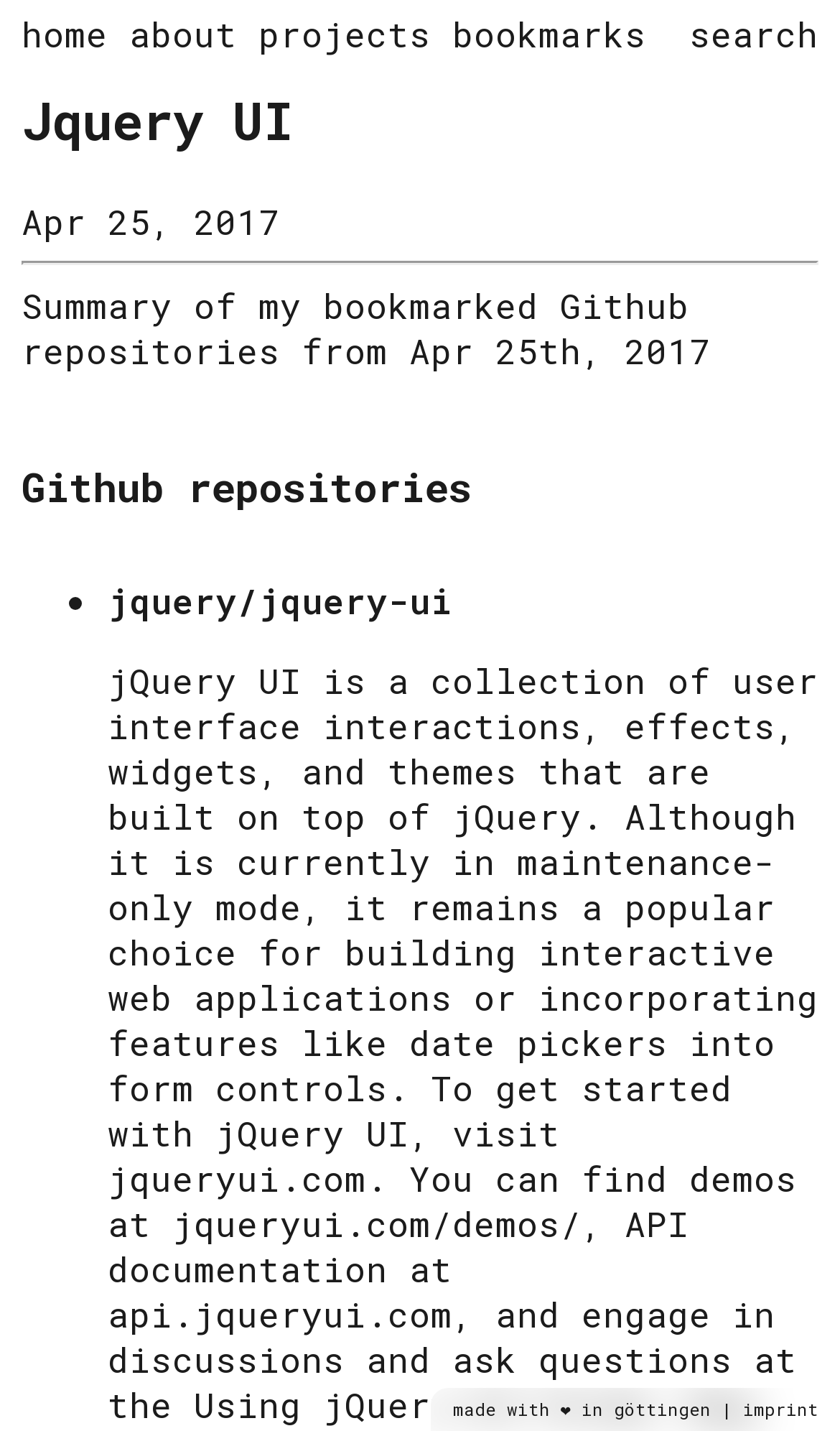Please locate the bounding box coordinates of the element that should be clicked to achieve the given instruction: "view jquery-ui repository".

[0.128, 0.403, 0.538, 0.435]